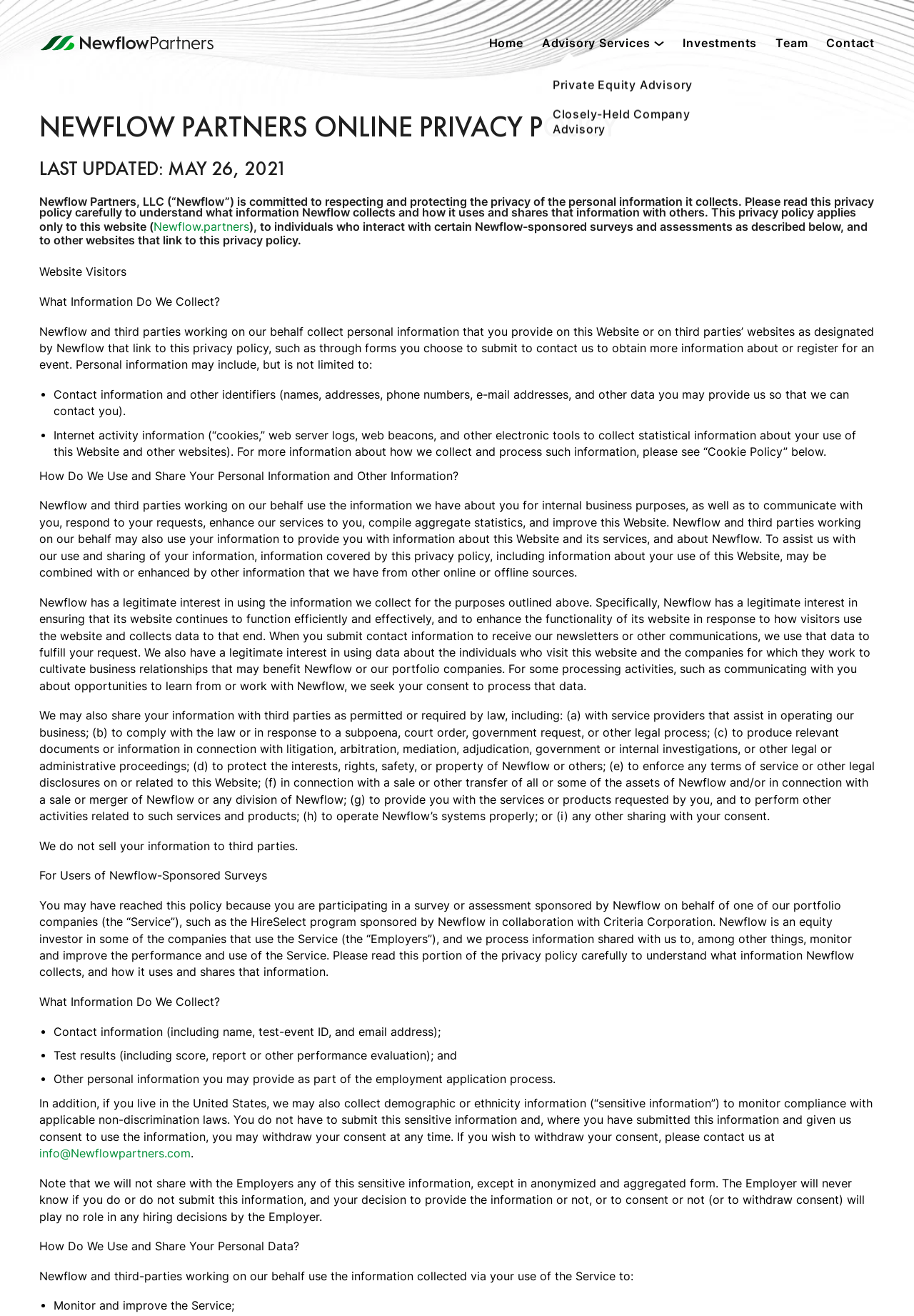What is the primary heading on this webpage?

NEWFLOW PARTNERS ONLINE PRIVACY POLICY